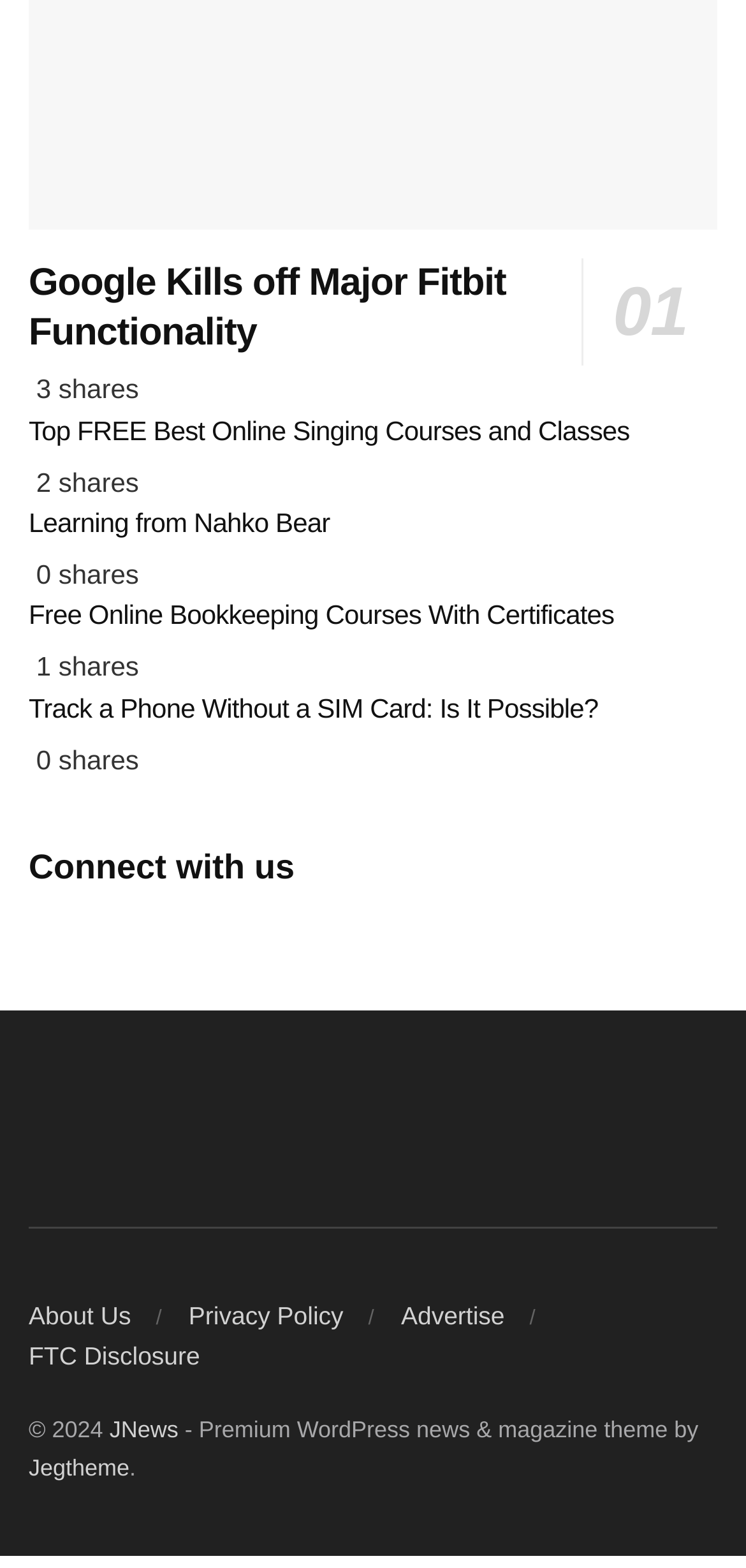Can you specify the bounding box coordinates for the region that should be clicked to fulfill this instruction: "Visit the 'About Us' page".

[0.038, 0.83, 0.176, 0.848]